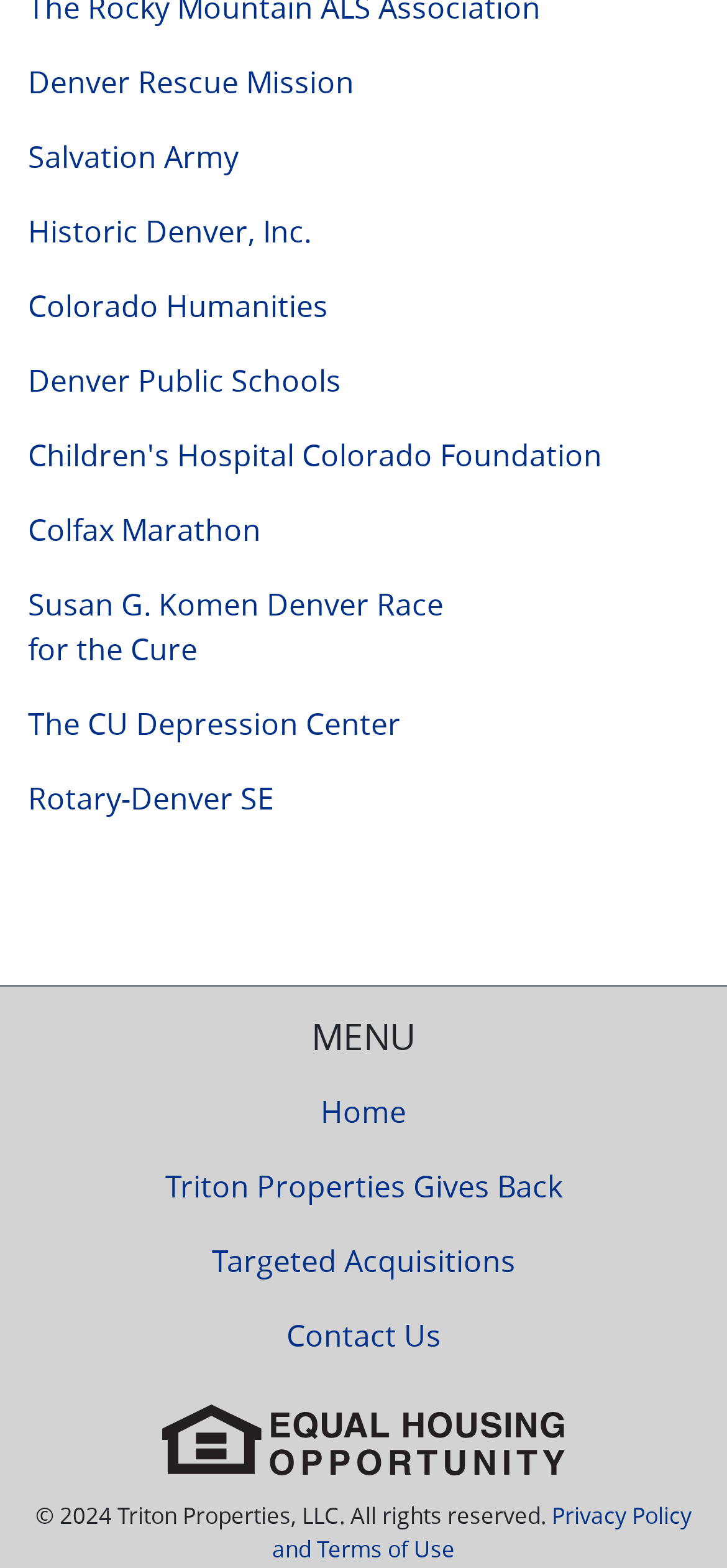Please indicate the bounding box coordinates of the element's region to be clicked to achieve the instruction: "Contact Us". Provide the coordinates as four float numbers between 0 and 1, i.e., [left, top, right, bottom].

[0.038, 0.828, 0.962, 0.875]